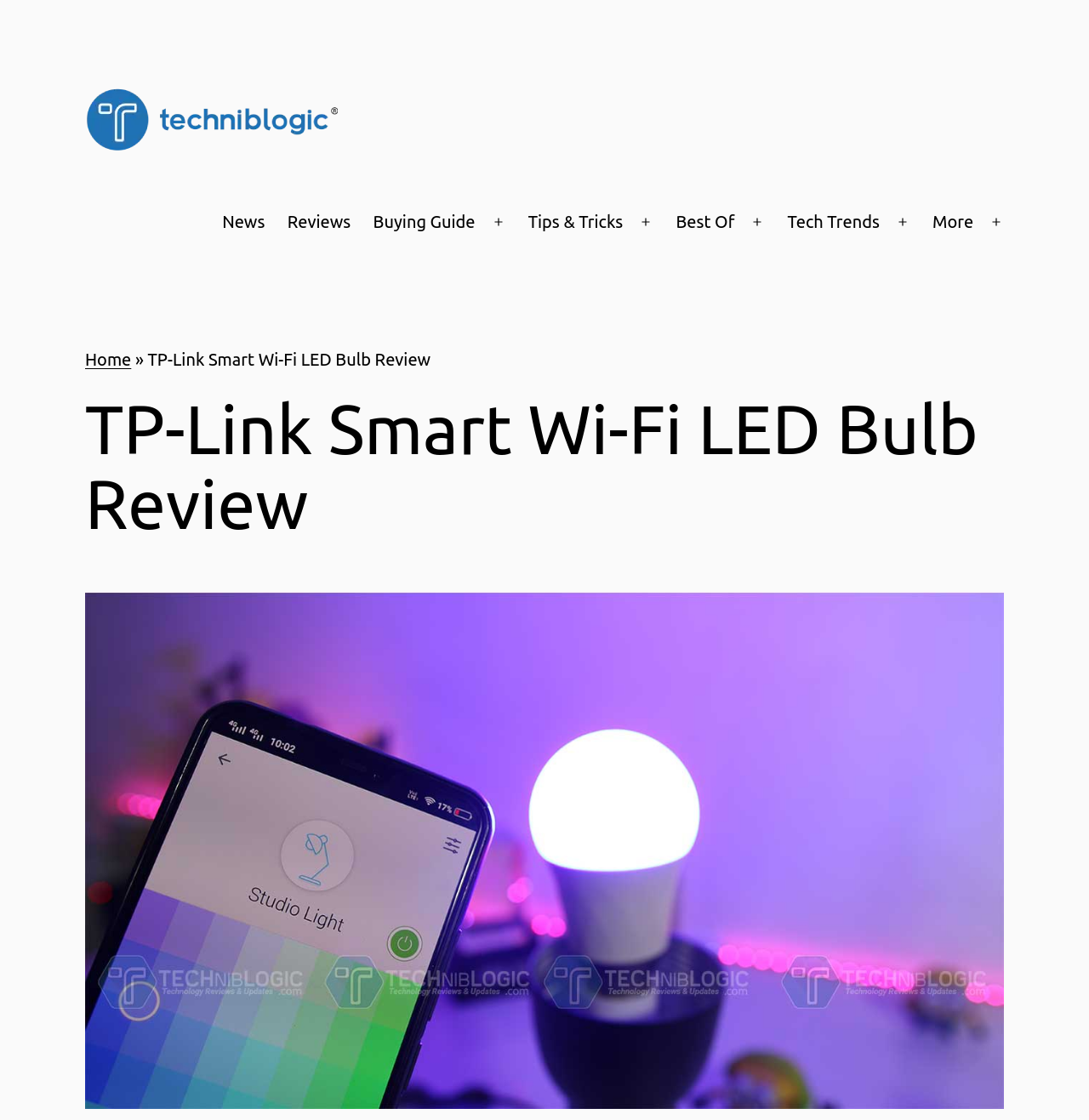Mark the bounding box of the element that matches the following description: "Tech Trends".

[0.713, 0.179, 0.818, 0.217]